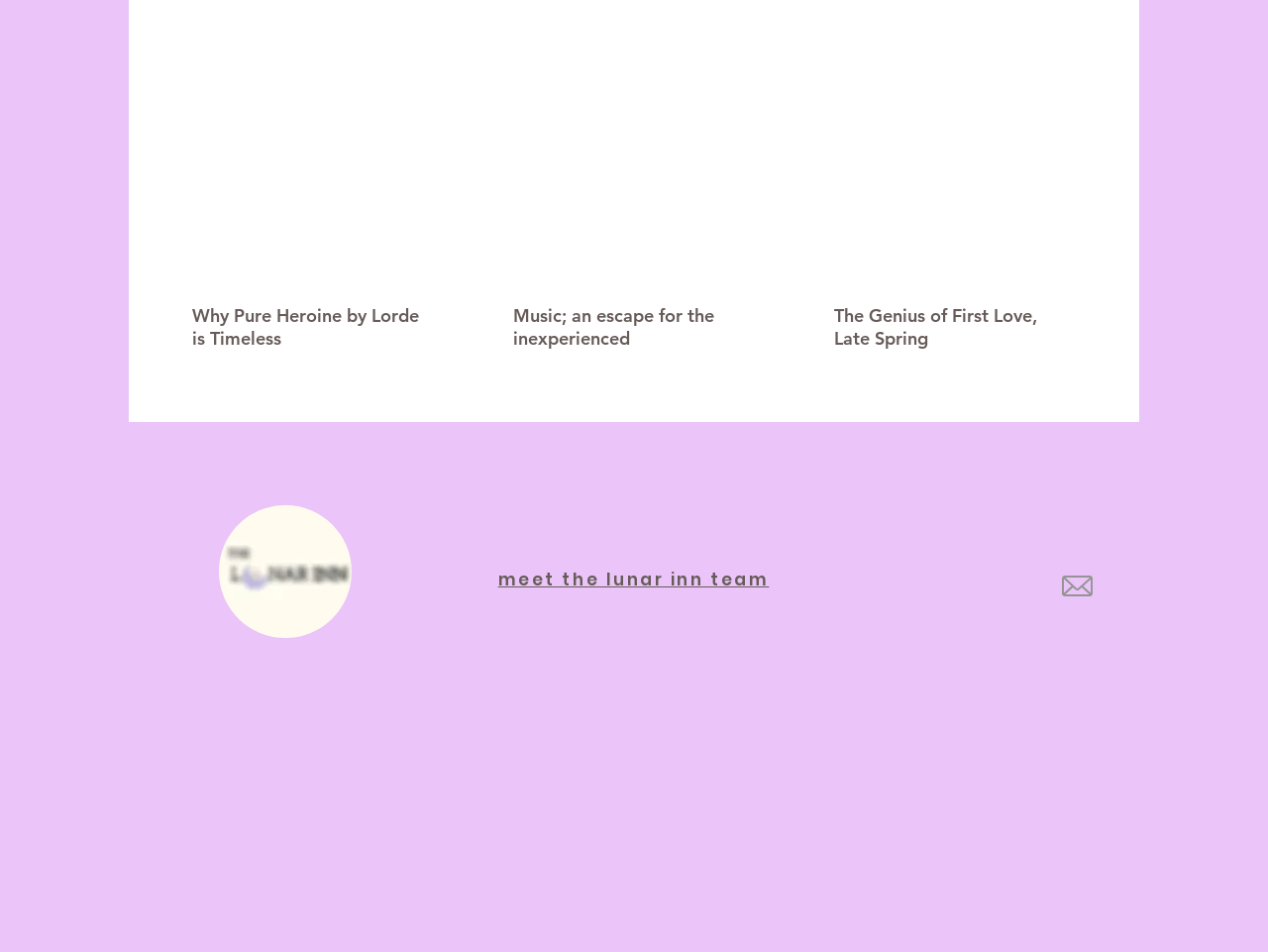Use the details in the image to answer the question thoroughly: 
What is the position of the 'meet the lunar inn team' link?

I compared the y1 and y2 coordinates of the 'meet the lunar inn team' link element with those of the logo image element and found that the link element has a higher y1 value, indicating that it is positioned below the logo.